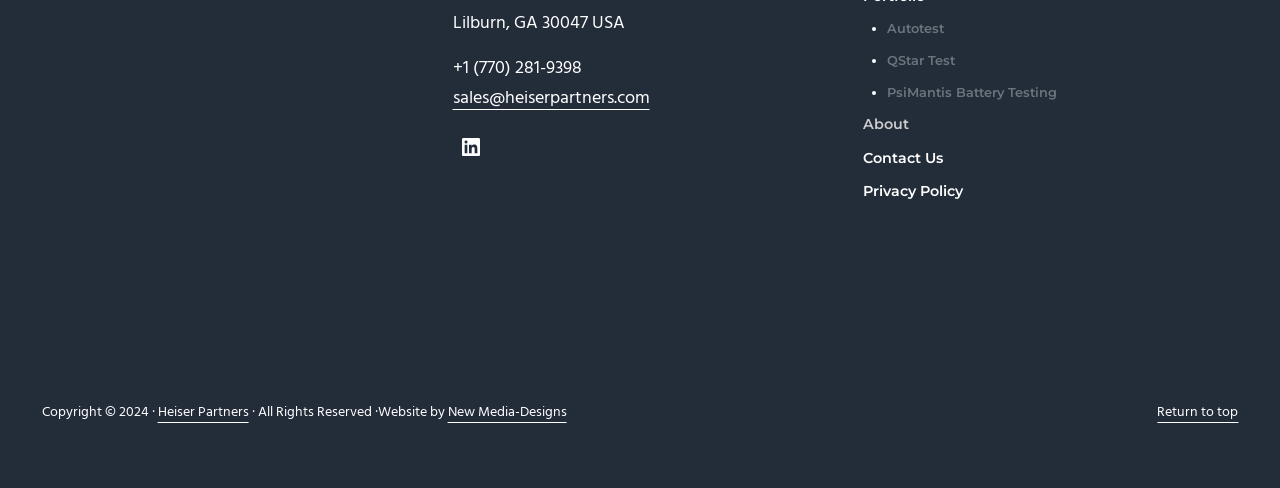Locate the bounding box coordinates of the clickable element to fulfill the following instruction: "Go to About page". Provide the coordinates as four float numbers between 0 and 1 in the format [left, top, right, bottom].

[0.675, 0.222, 0.71, 0.291]